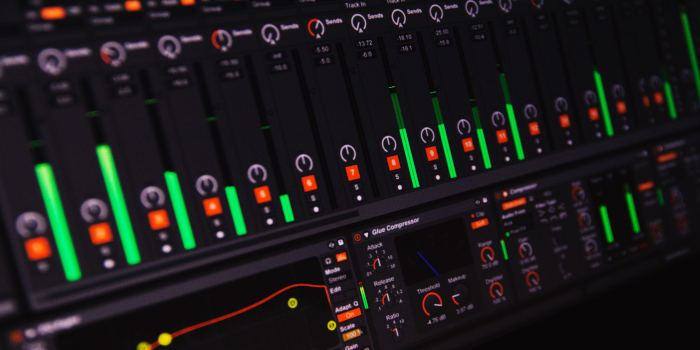What type of software is depicted in the image? Please answer the question using a single word or phrase based on the image.

Music recording software